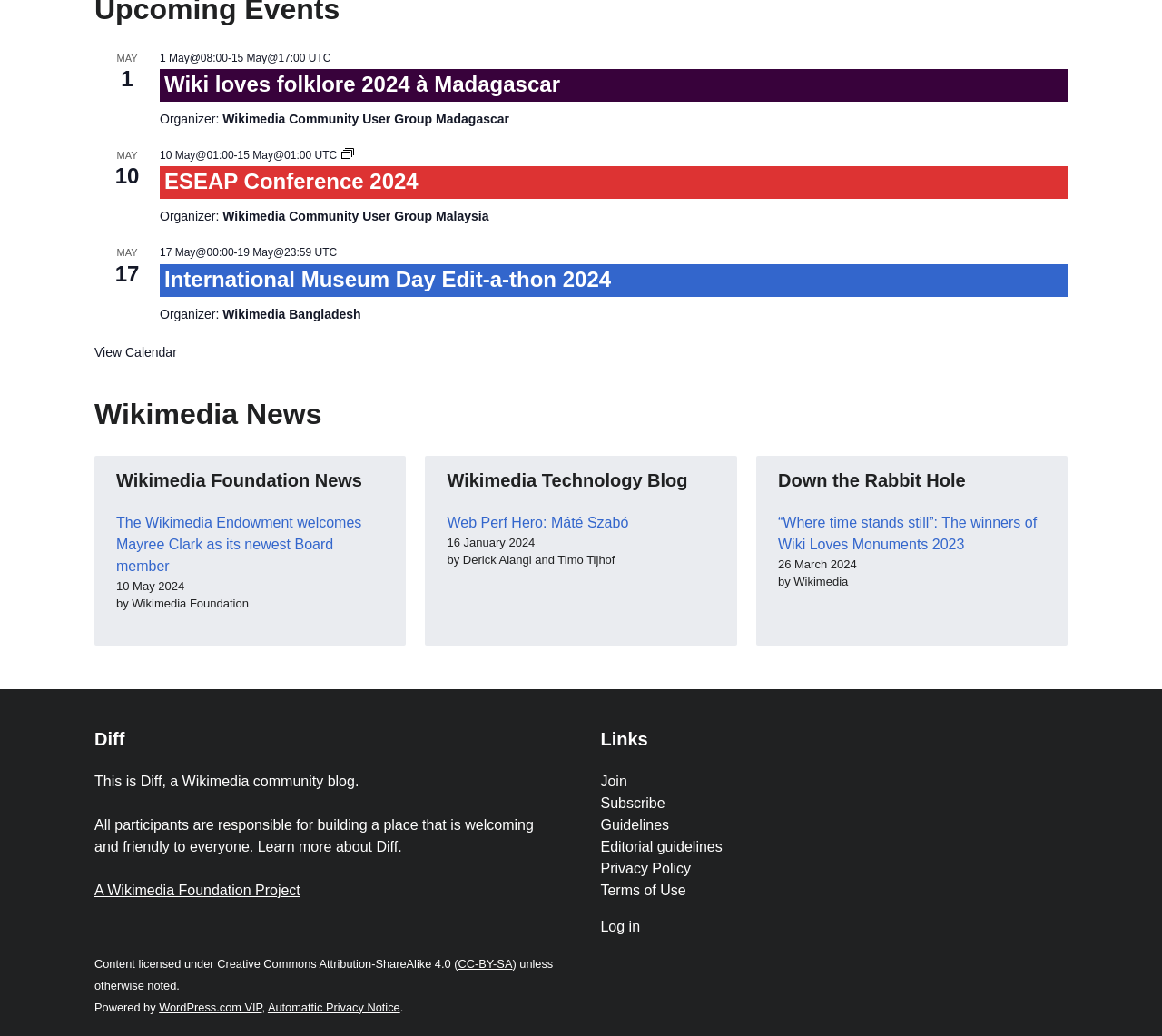Pinpoint the bounding box coordinates for the area that should be clicked to perform the following instruction: "Check the Wikimedia Endowment news".

[0.1, 0.496, 0.311, 0.553]